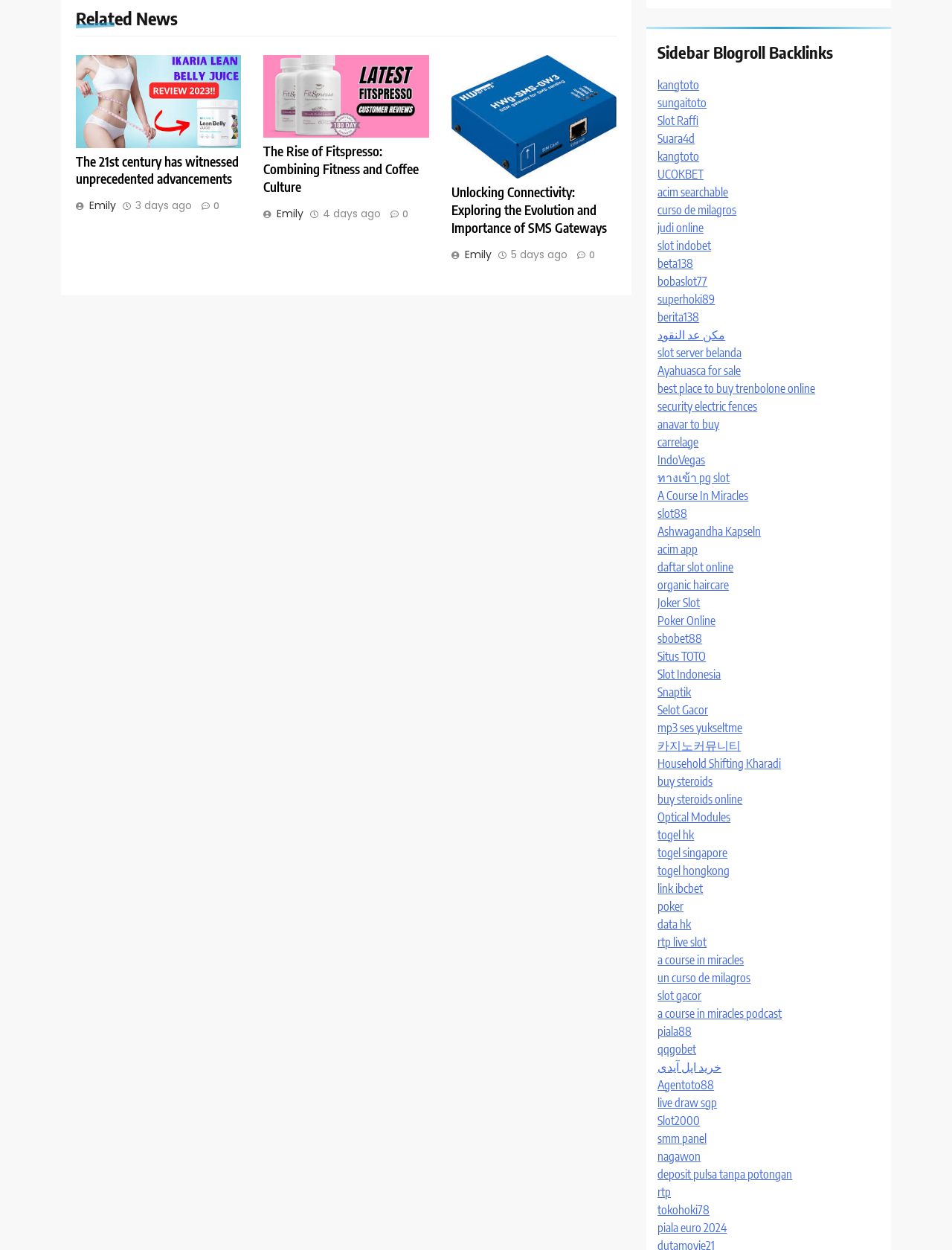Use a single word or phrase to respond to the question:
How many links are in the sidebar?

30